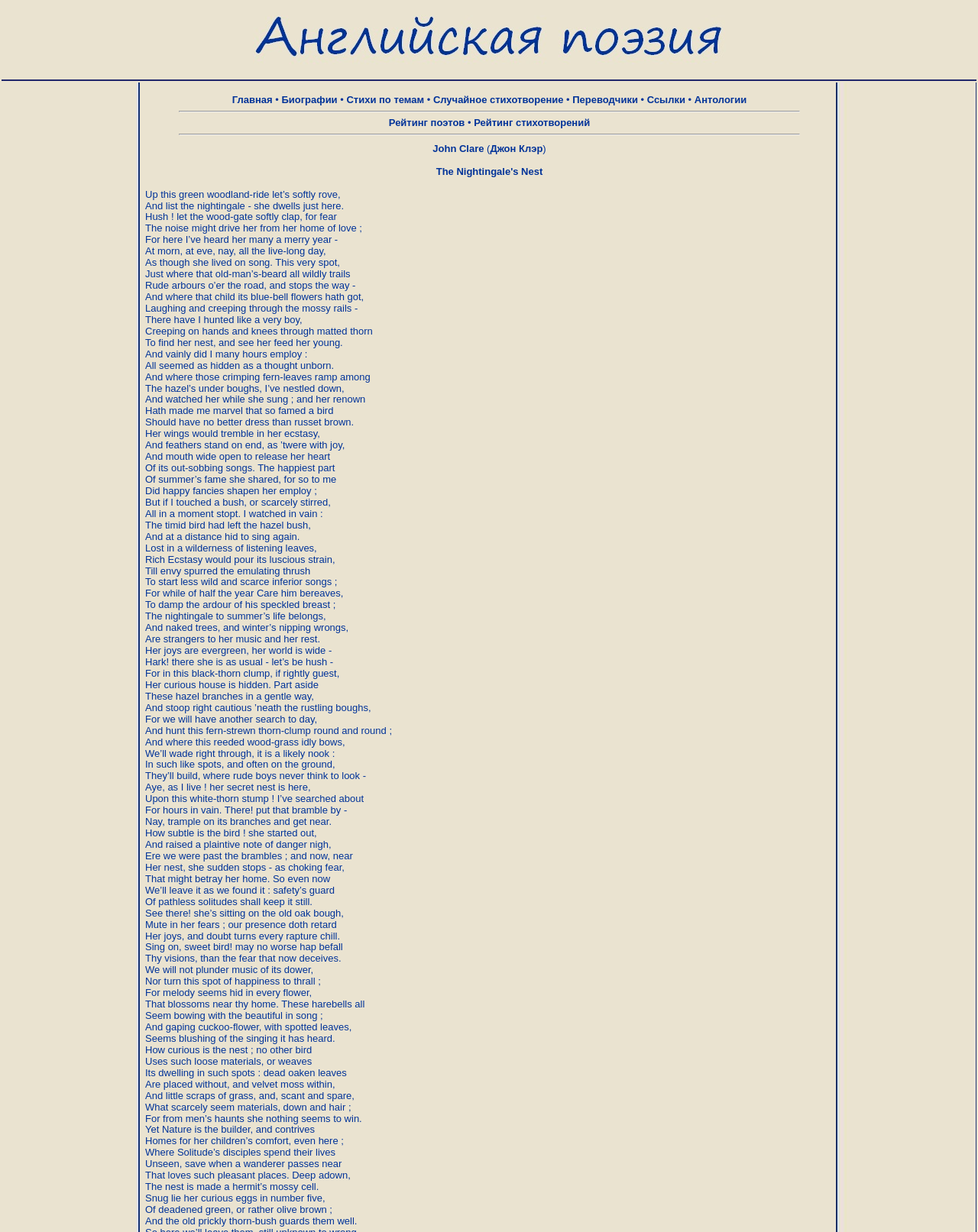Please pinpoint the bounding box coordinates for the region I should click to adhere to this instruction: "Check the rating of poets".

[0.397, 0.095, 0.475, 0.104]